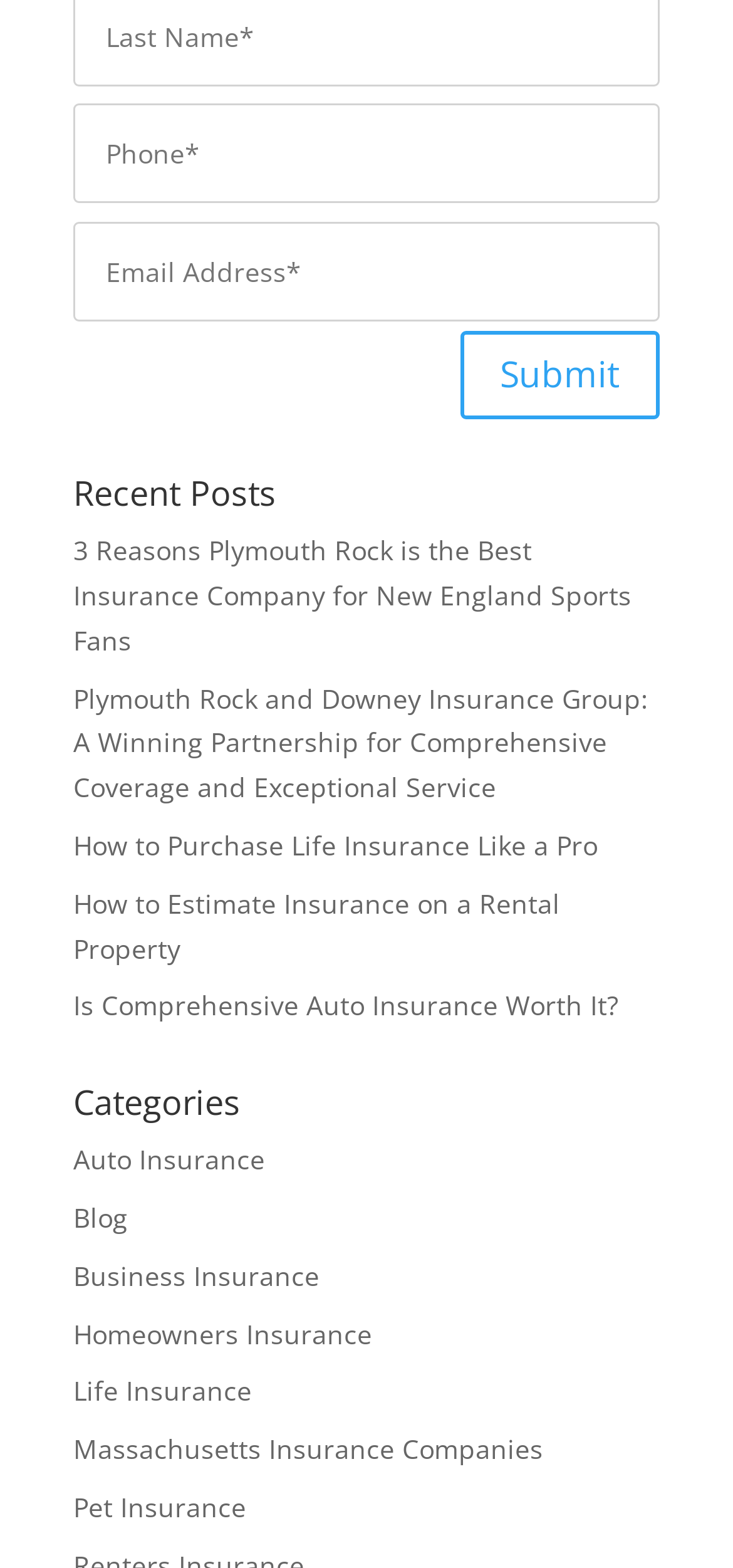What is the topic of the first link?
Using the details shown in the screenshot, provide a comprehensive answer to the question.

The first link element has the text '3 Reasons Plymouth Rock is the Best Insurance Company for New England Sports Fans', which suggests that the topic is related to Plymouth Rock insurance.